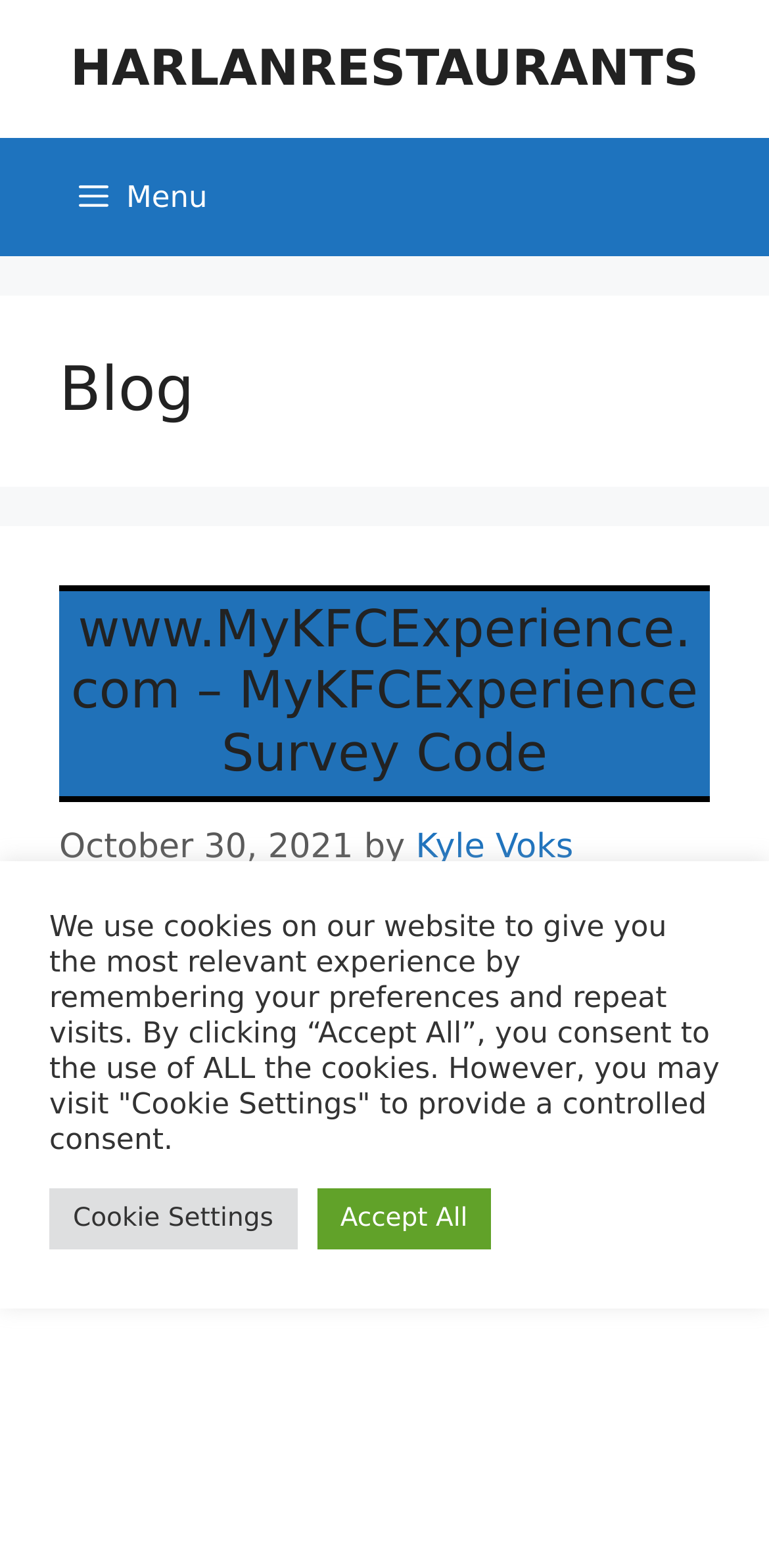Locate the UI element described as follows: "Menu". Return the bounding box coordinates as four float numbers between 0 and 1 in the order [left, top, right, bottom].

[0.051, 0.088, 0.321, 0.163]